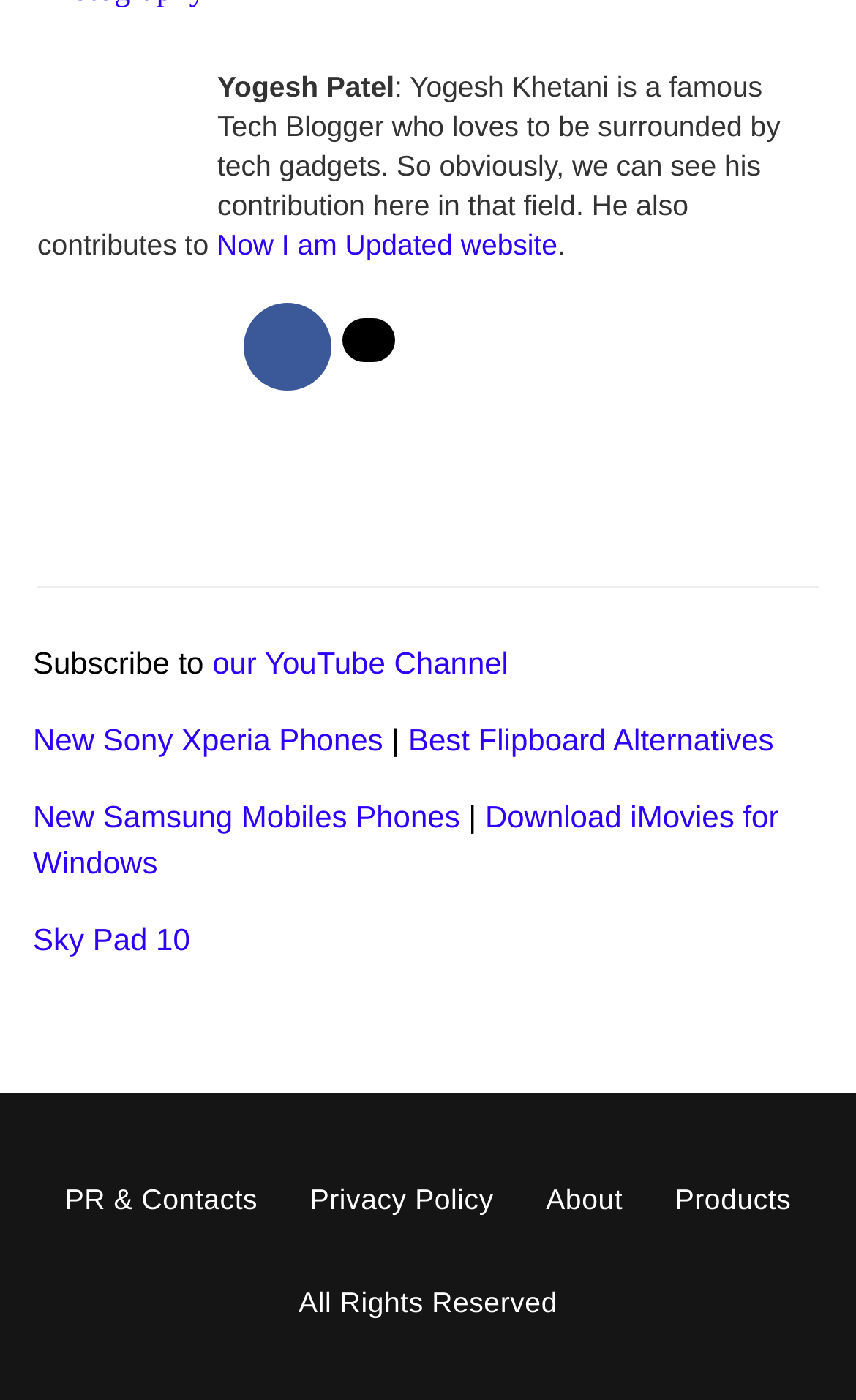What is the name of the tech blogger?
Look at the image and respond with a single word or a short phrase.

Yogesh Patel